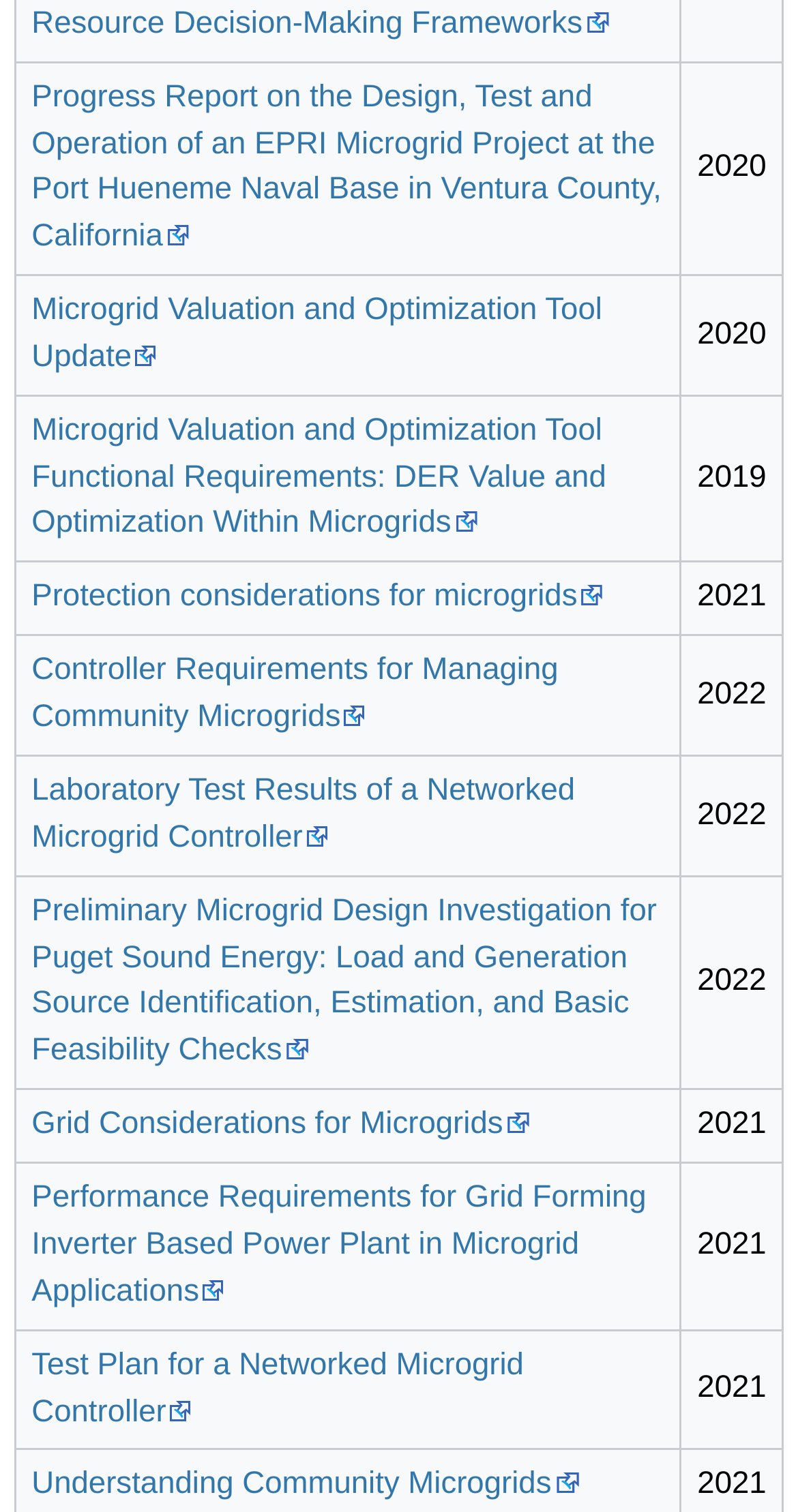Provide your answer in one word or a succinct phrase for the question: 
What is the topic of the reports?

Microgrids